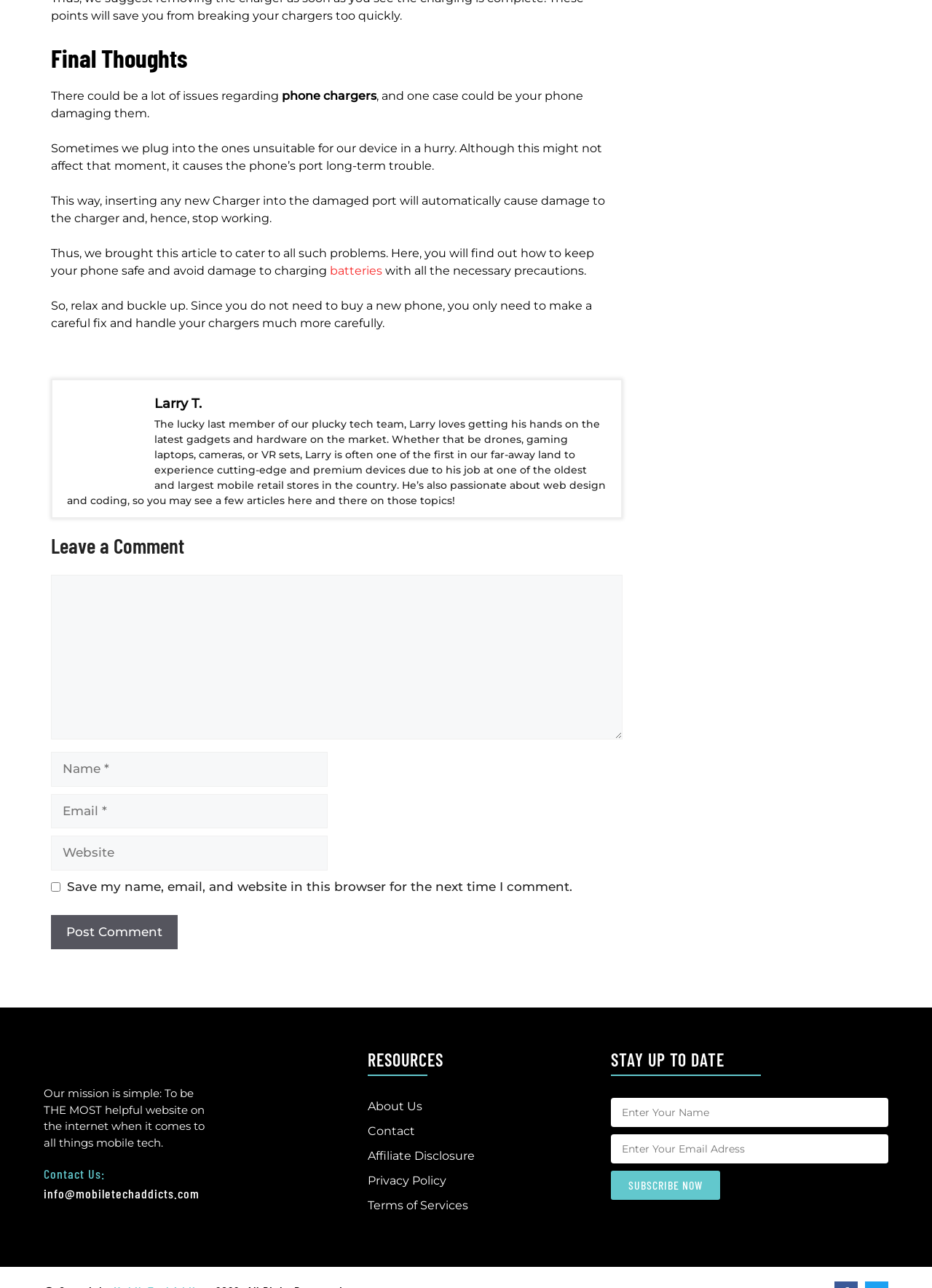Pinpoint the bounding box coordinates of the element you need to click to execute the following instruction: "Subscribe to the newsletter". The bounding box should be represented by four float numbers between 0 and 1, in the format [left, top, right, bottom].

[0.656, 0.909, 0.773, 0.932]